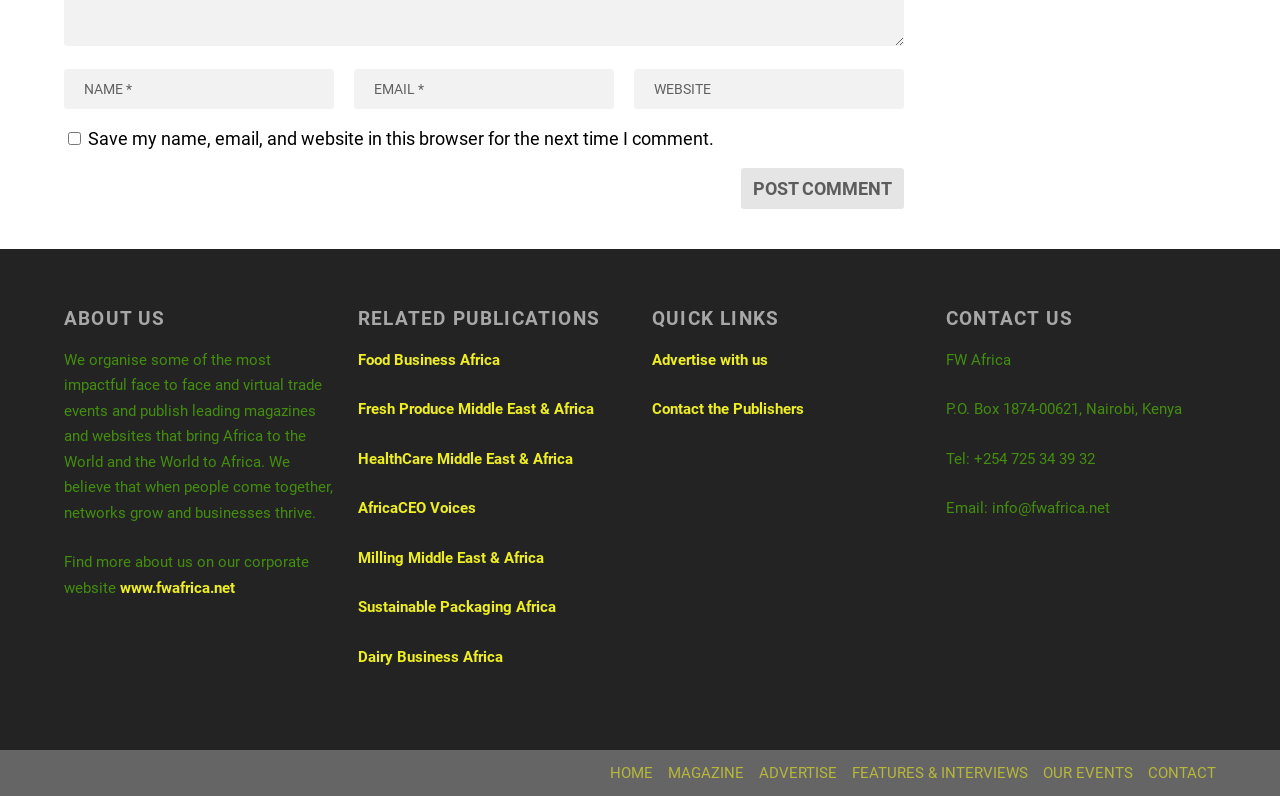Reply to the question with a single word or phrase:
What are the related publications of the company?

Food Business Africa, etc.